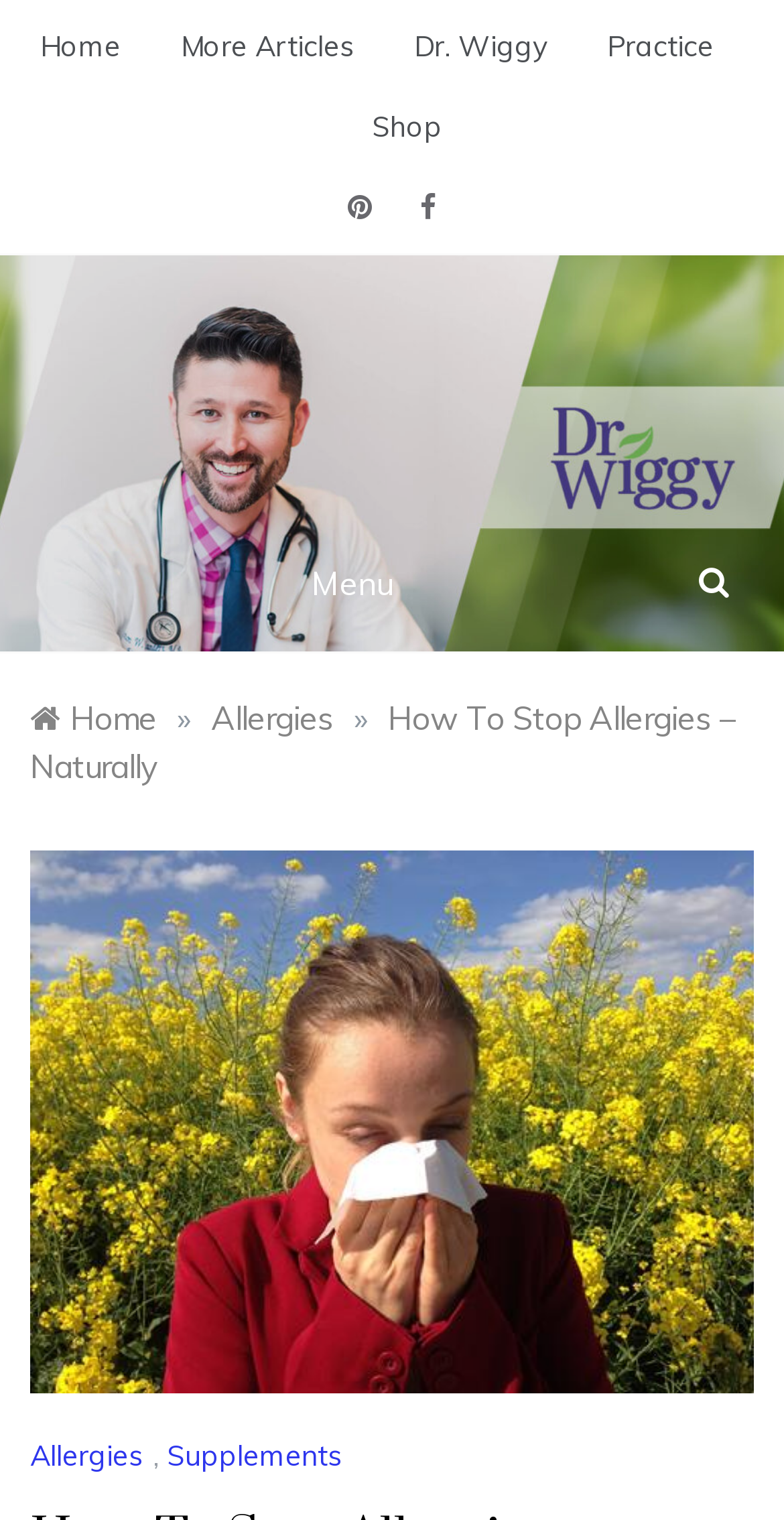By analyzing the image, answer the following question with a detailed response: What is the current page about?

The current page is about 'How To Stop Allergies – Naturally', which can be inferred from the link element with text 'How To Stop Allergies – Naturally' and bounding box coordinates [0.038, 0.459, 0.938, 0.517]. This link element is a child of the navigation element with the role 'Breadcrumbs'.